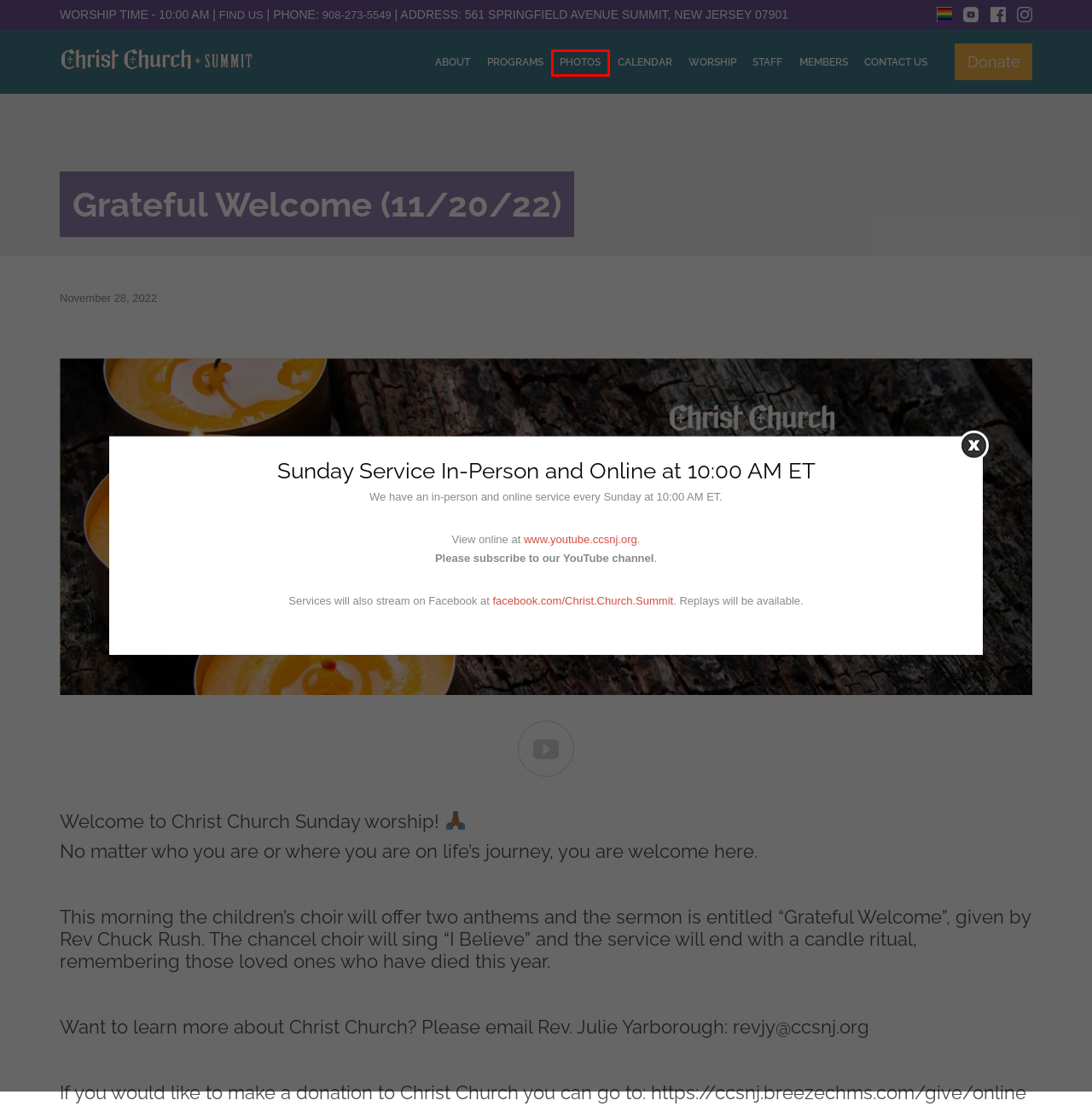Examine the screenshot of a webpage featuring a red bounding box and identify the best matching webpage description for the new page that results from clicking the element within the box. Here are the options:
A. Staff & Leadership - Christ Church Summit
B. Programs - Christ Church Summit
C. Homepage - Christ Church Summit
D. Upcoming Events – Christ Church Summit
E. Contact Us - Christ Church Summit
F. About - Christ Church Summit
G. Photos - Christ Church Summit
H. Worship - Christ Church Summit

G